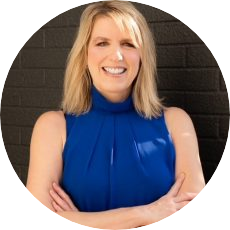What is the color of Kae's sleeveless top?
Look at the image and answer with only one word or phrase.

Blue